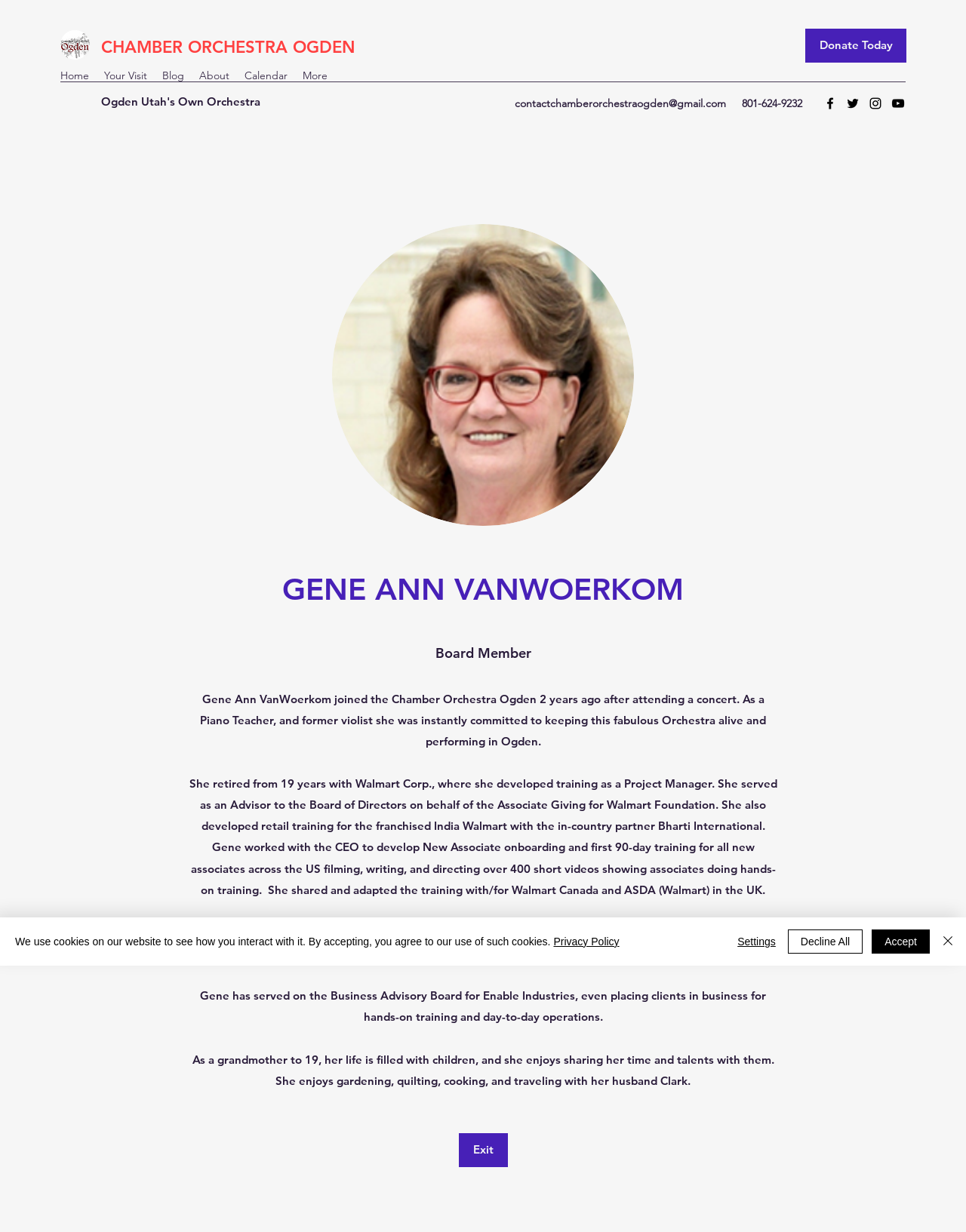Bounding box coordinates are specified in the format (top-left x, top-left y, bottom-right x, bottom-right y). All values are floating point numbers bounded between 0 and 1. Please provide the bounding box coordinate of the region this sentence describes: Web Design & Development

None